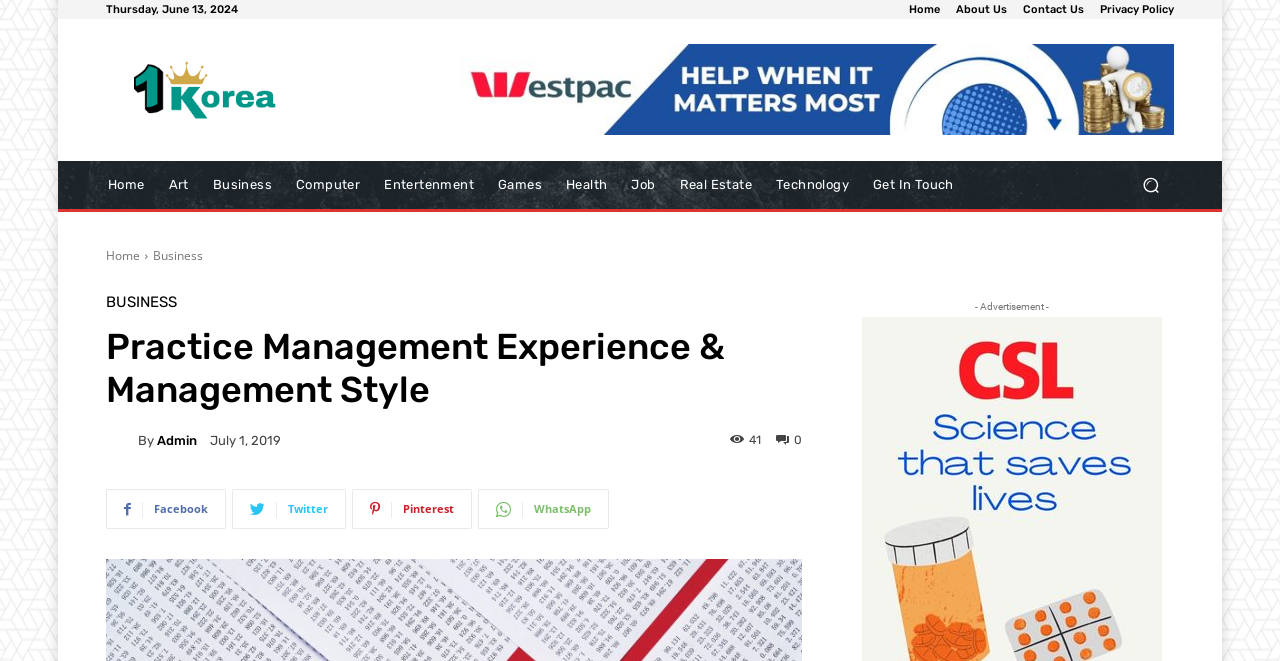Identify the bounding box coordinates of the clickable region required to complete the instruction: "Search for something". The coordinates should be given as four float numbers within the range of 0 and 1, i.e., [left, top, right, bottom].

[0.881, 0.244, 0.917, 0.315]